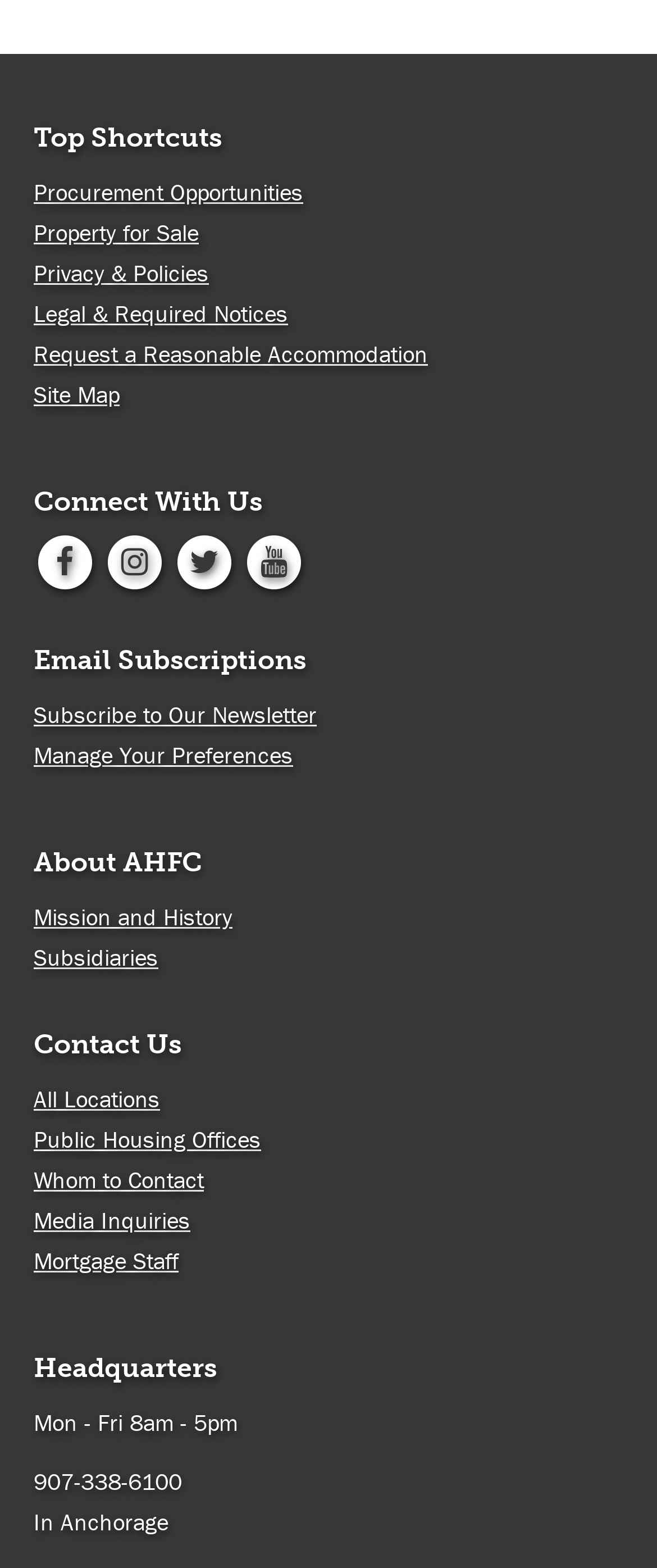Provide a brief response to the question below using a single word or phrase: 
What is the phone number of the headquarters?

907-338-6100